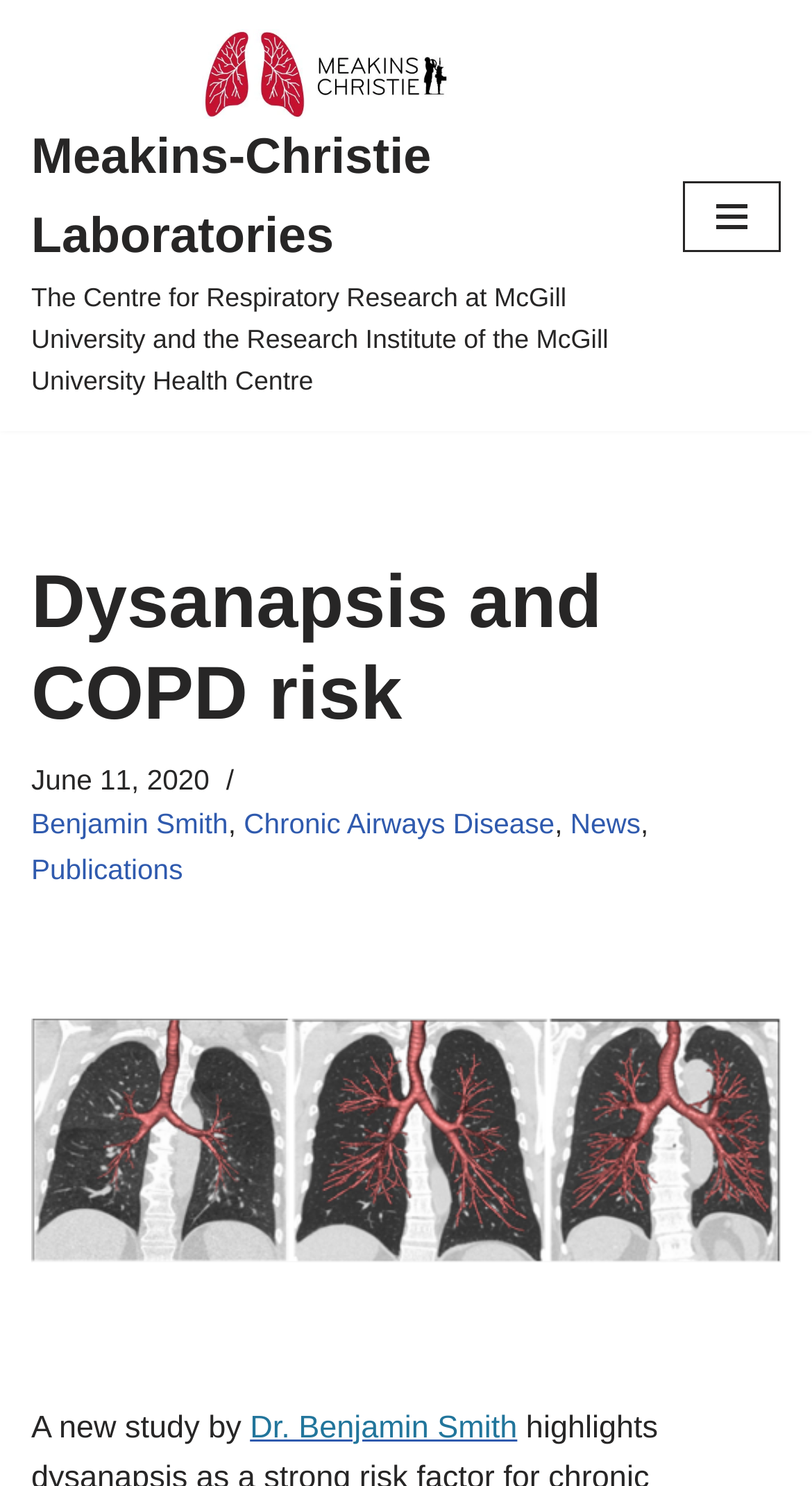Please locate and generate the primary heading on this webpage.

Dysanapsis and COPD risk